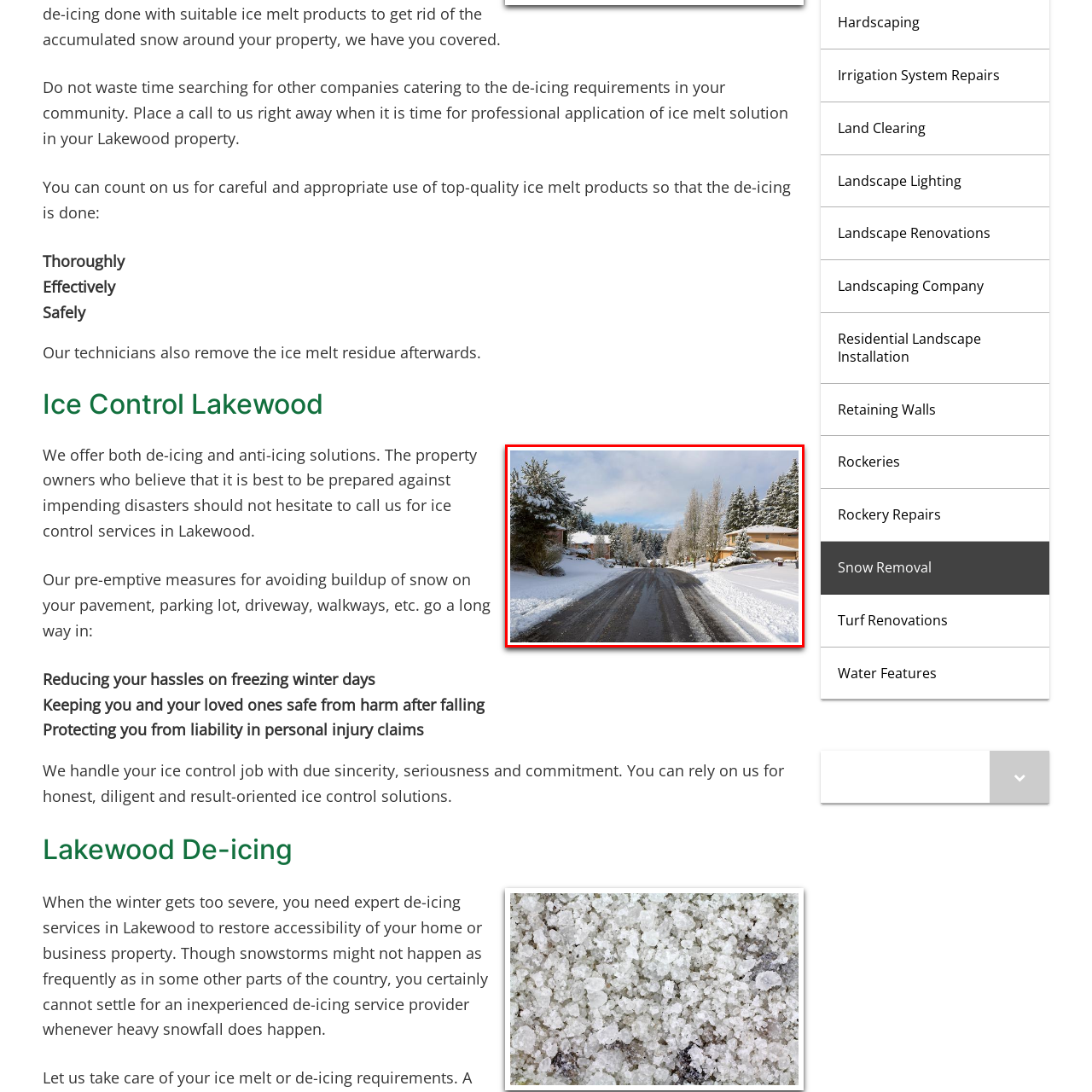Examine the area within the red bounding box and answer the following question using a single word or phrase:
What is the purpose of de-icing and snow removal services?

Safety and convenience